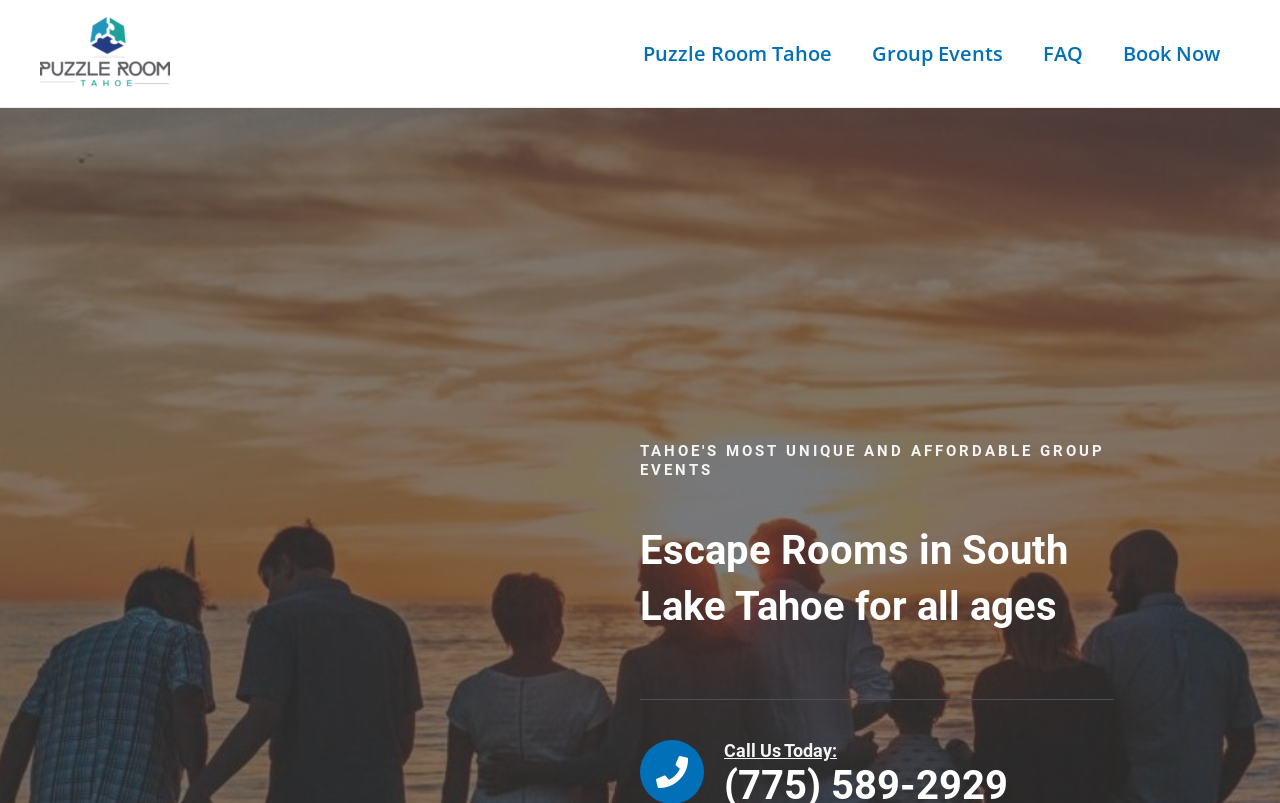What is the name of the logo on the webpage?
From the details in the image, answer the question comprehensively.

The logo is located at the top left corner of the webpage, and it is an image with the text 'puzzle room tahoe logo'.